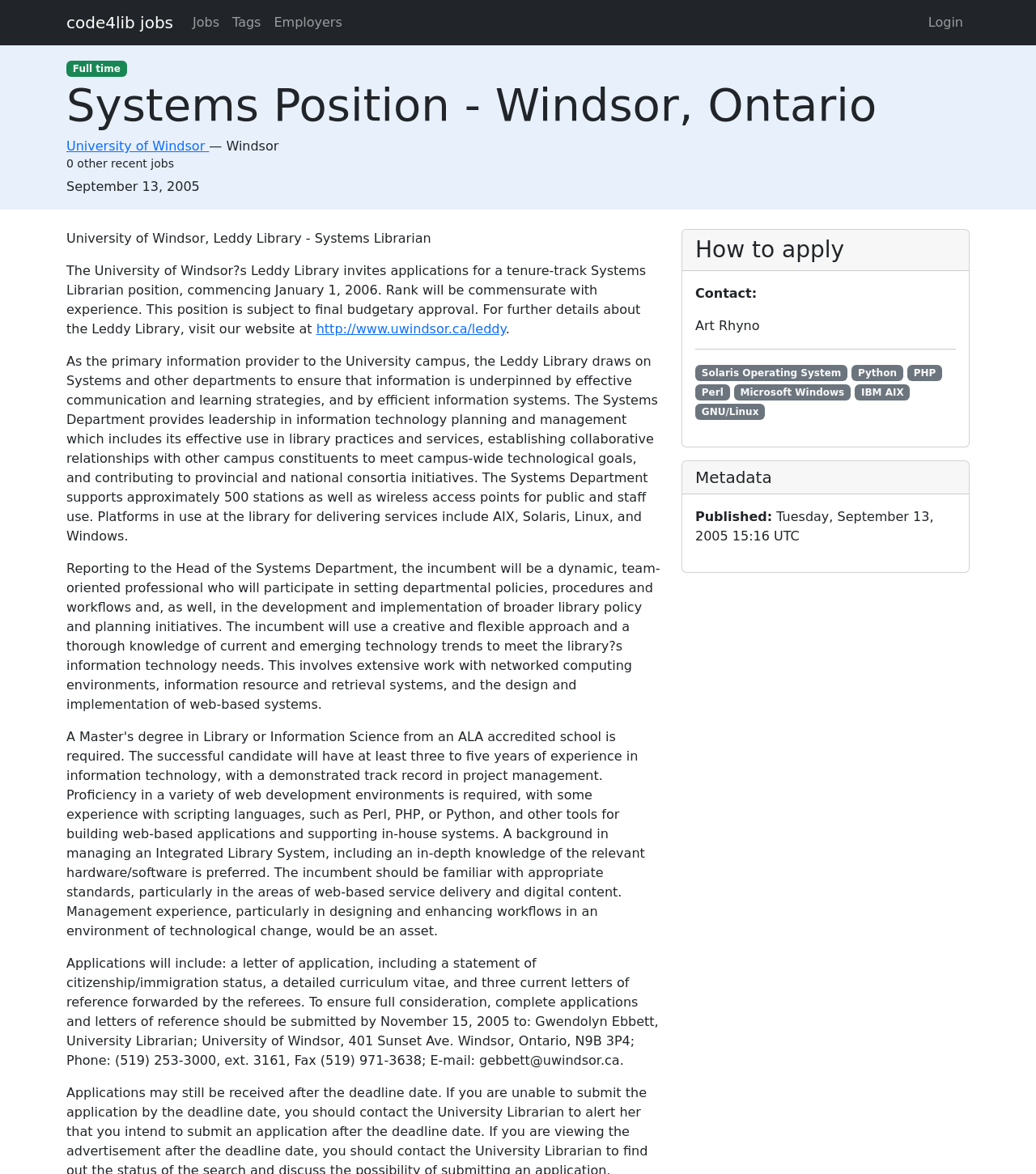Please find and report the primary heading text from the webpage.

Systems Position - Windsor, Ontario